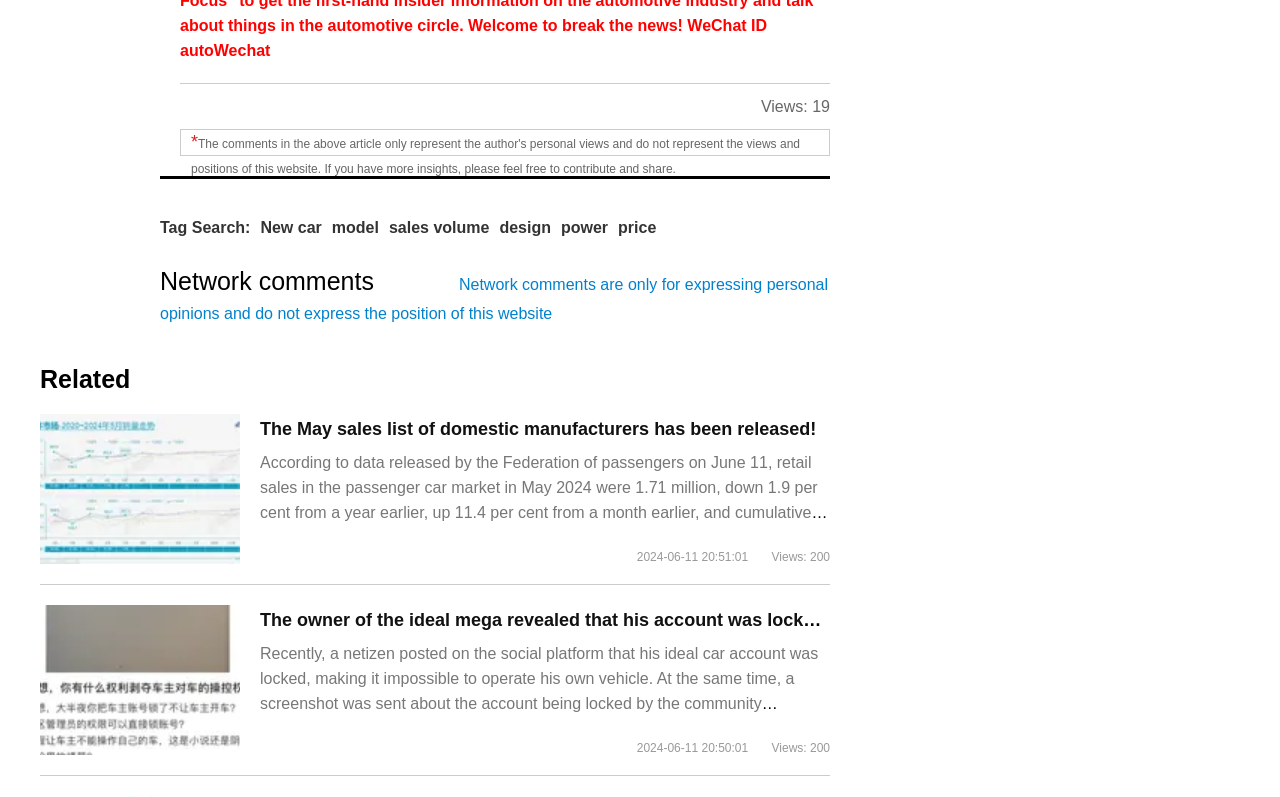Using the information from the screenshot, answer the following question thoroughly:
What is the purpose of network comments?

According to the webpage, network comments are only for expressing personal opinions and do not express the position of this website, as mentioned in the static text below the 'Network comments' label.